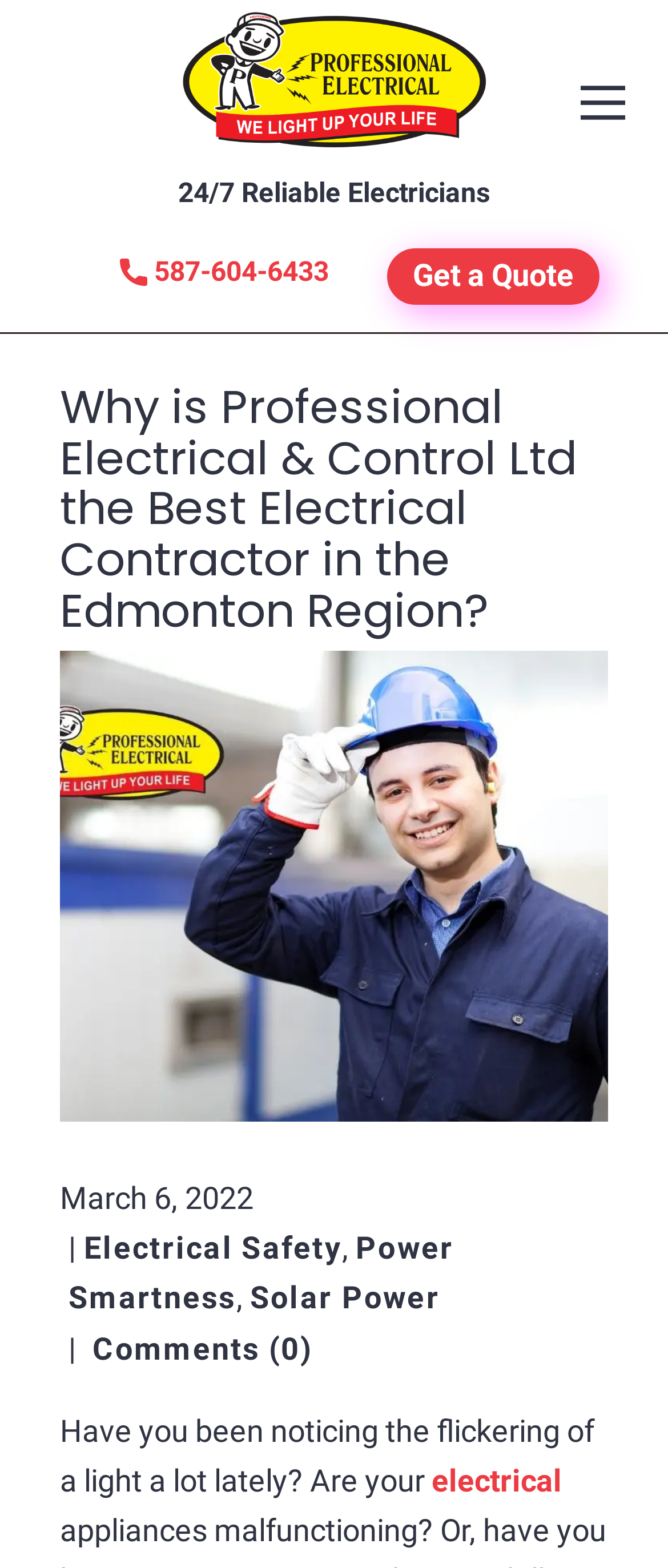Please provide the bounding box coordinates for the element that needs to be clicked to perform the following instruction: "Call the phone number". The coordinates should be given as four float numbers between 0 and 1, i.e., [left, top, right, bottom].

[0.179, 0.159, 0.492, 0.19]